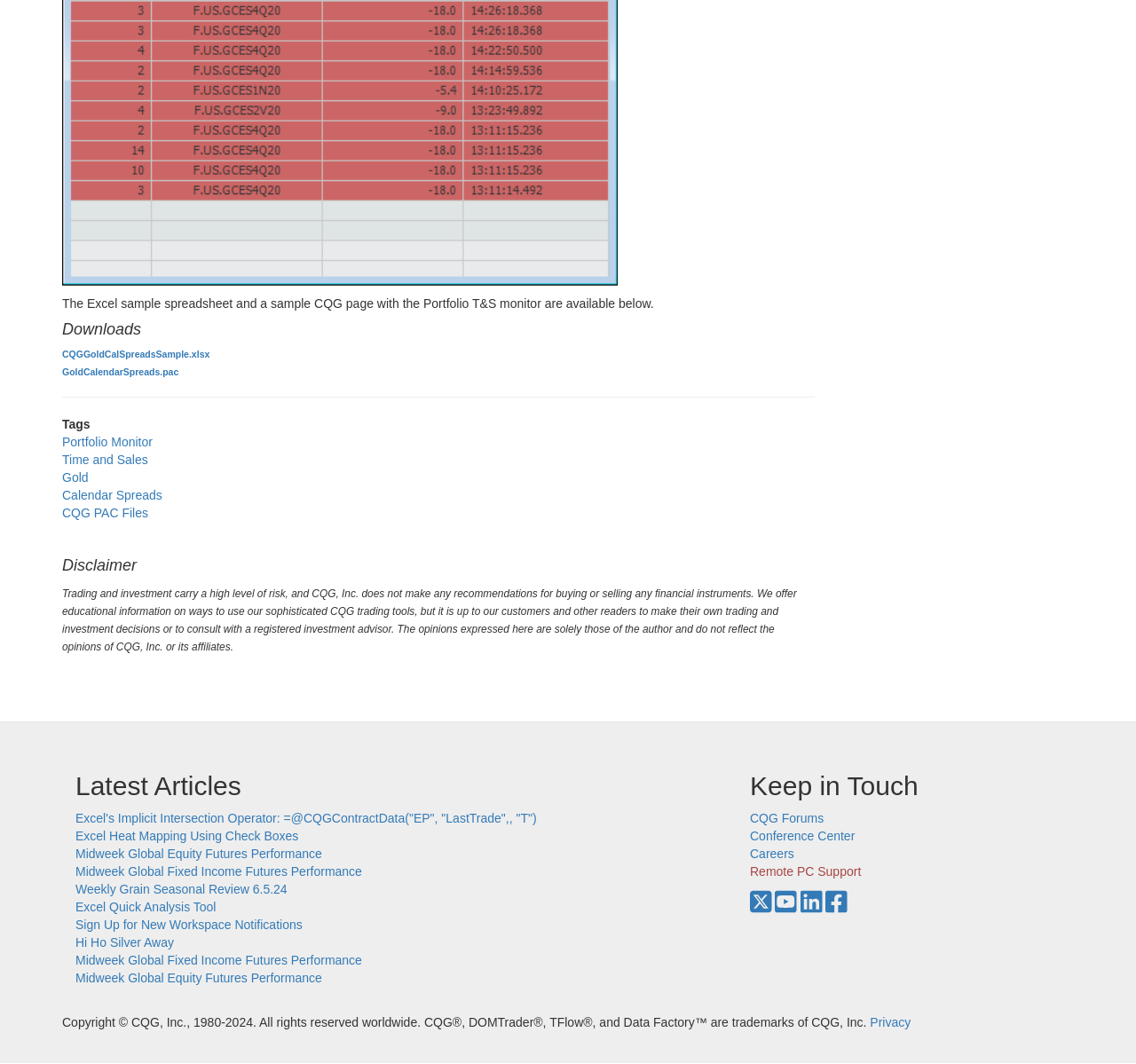Please determine the bounding box coordinates of the element to click on in order to accomplish the following task: "Check the Copyright information". Ensure the coordinates are four float numbers ranging from 0 to 1, i.e., [left, top, right, bottom].

[0.055, 0.954, 0.766, 0.967]